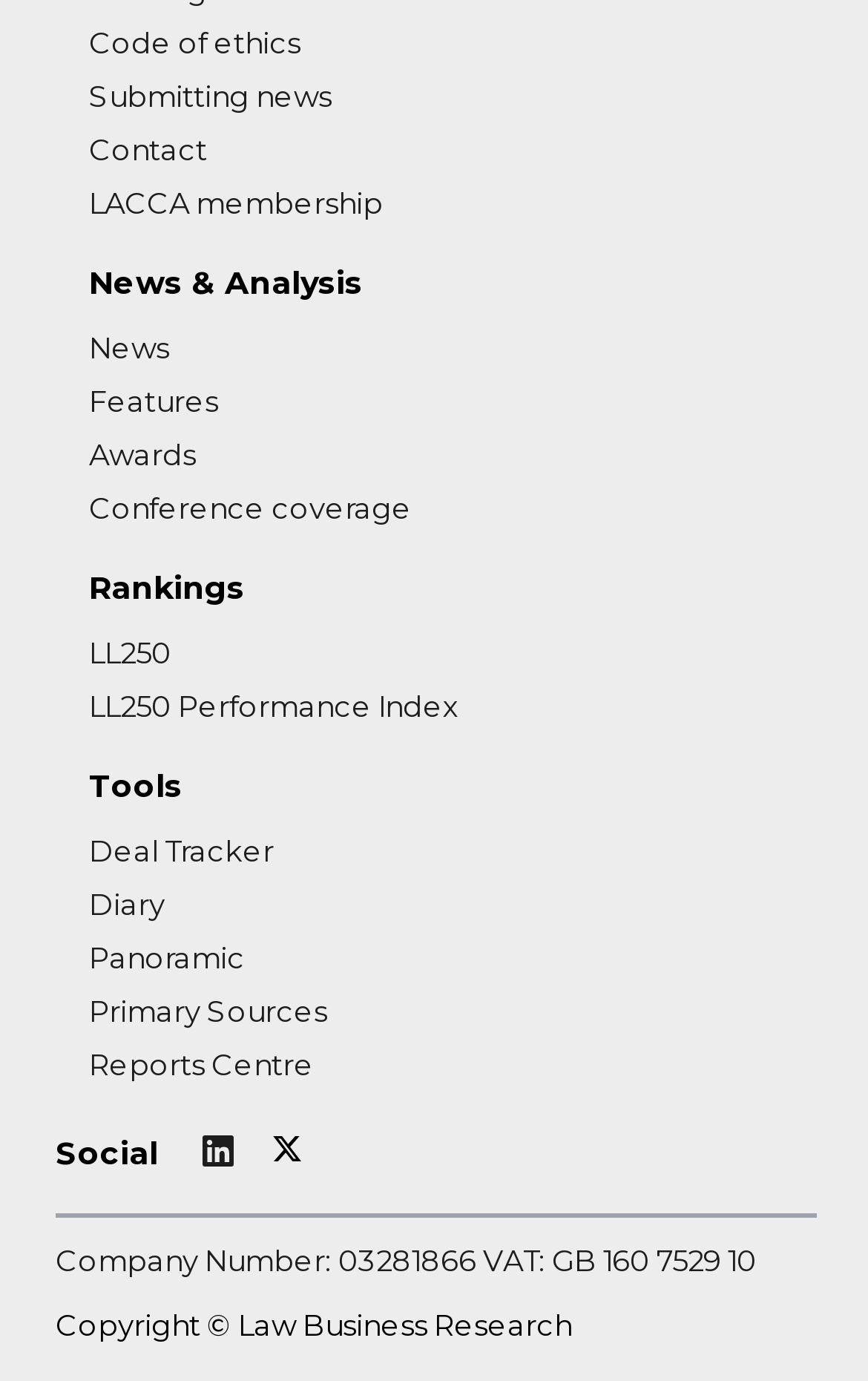Please determine the bounding box coordinates of the element's region to click for the following instruction: "Check Primary Sources".

[0.103, 0.719, 0.377, 0.745]